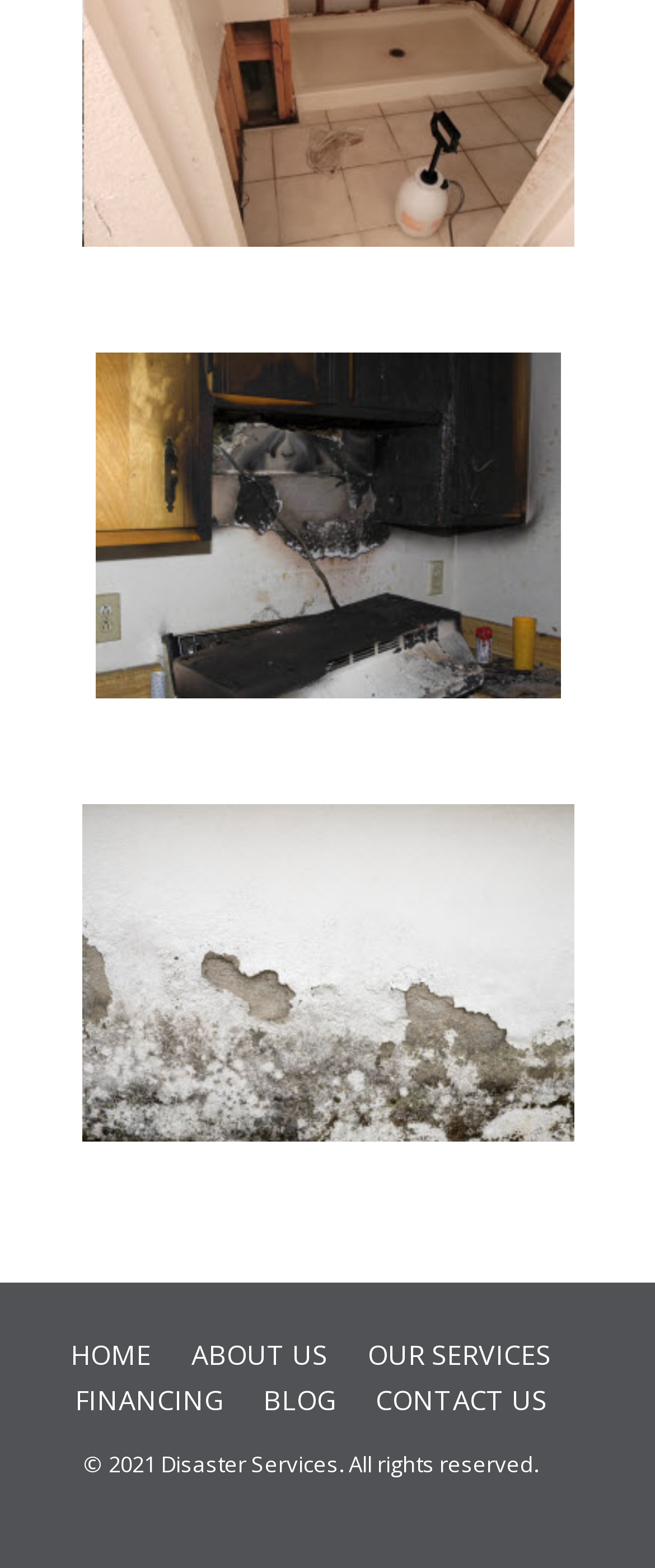Determine the bounding box coordinates of the clickable region to follow the instruction: "Contact Us".

[0.573, 0.881, 0.835, 0.905]